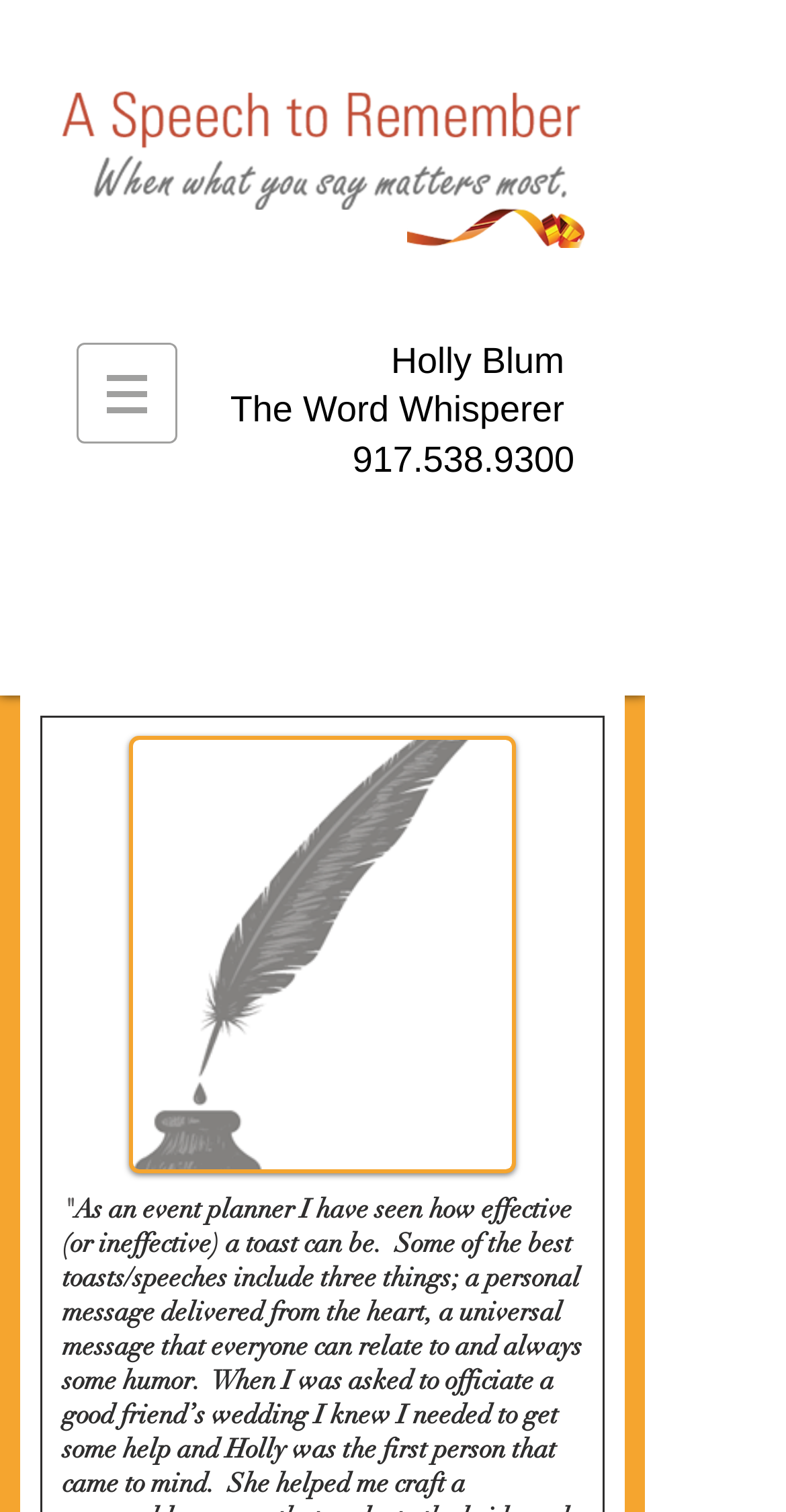How many images are on the webpage?
Based on the screenshot, provide your answer in one word or phrase.

4